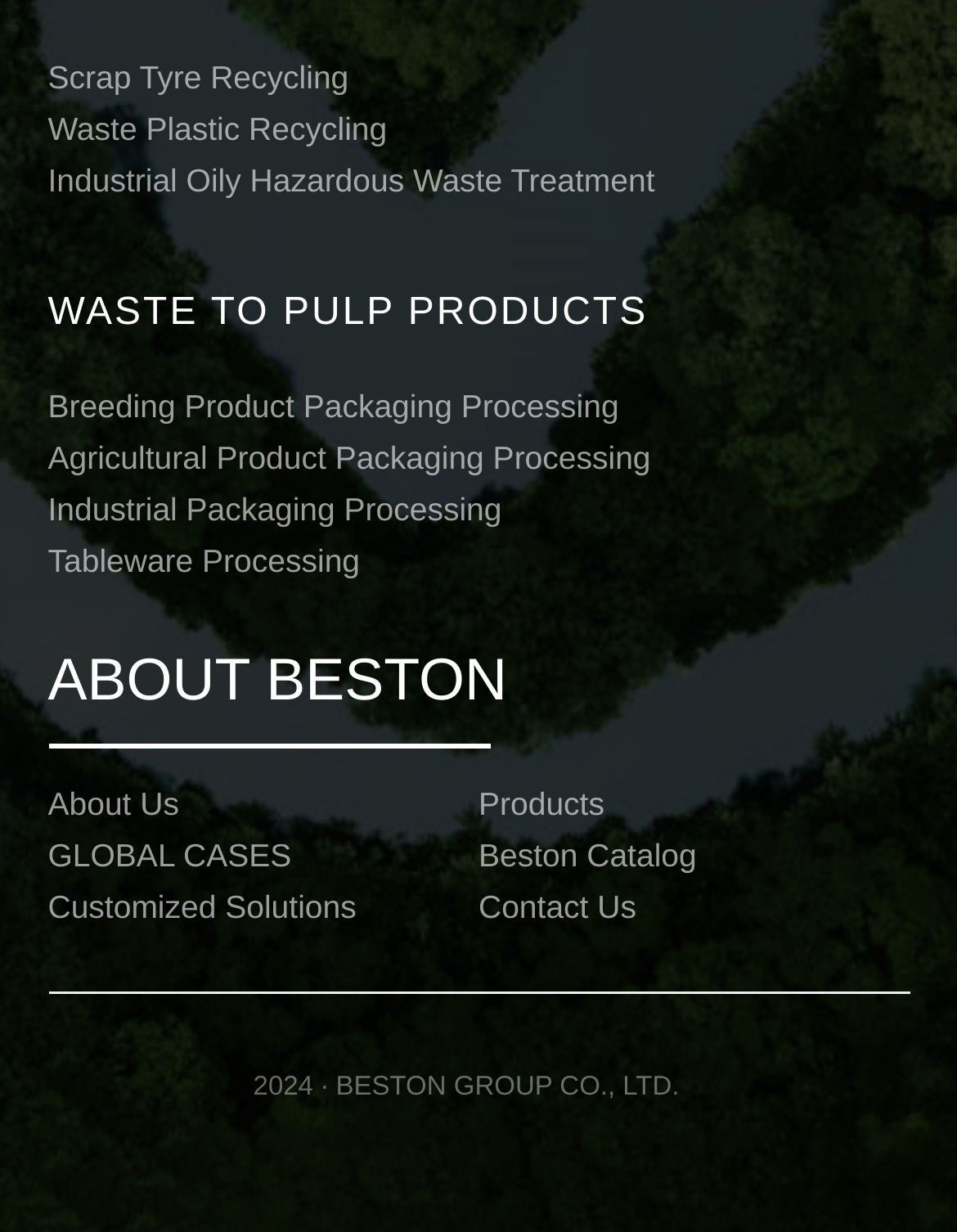Find the bounding box coordinates of the element I should click to carry out the following instruction: "Learn about Beston".

[0.05, 0.525, 0.53, 0.579]